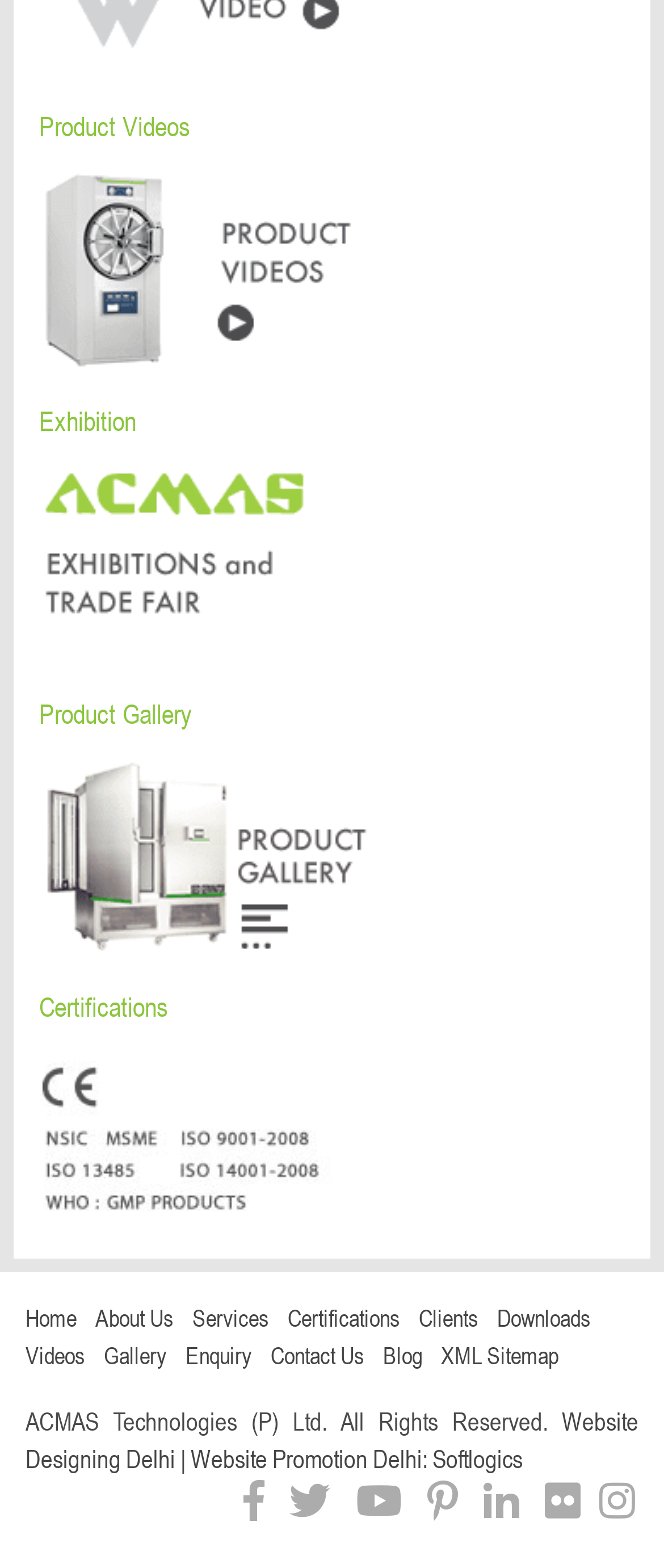Locate the bounding box coordinates of the area you need to click to fulfill this instruction: 'Check certifications'. The coordinates must be in the form of four float numbers ranging from 0 to 1: [left, top, right, bottom].

[0.059, 0.721, 0.585, 0.739]